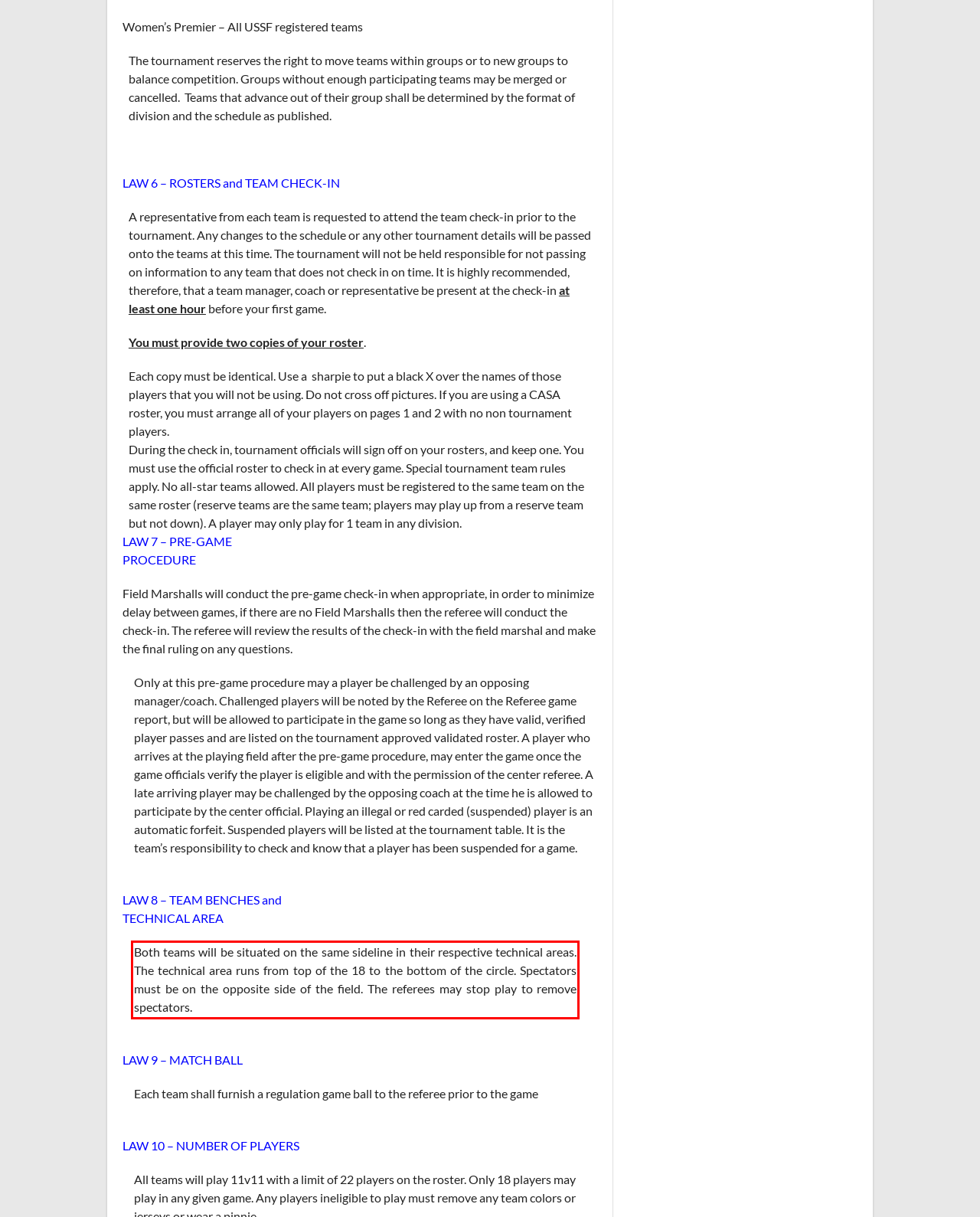Please take the screenshot of the webpage, find the red bounding box, and generate the text content that is within this red bounding box.

Both teams will be situated on the same sideline in their respective technical areas. The technical area runs from top of the 18 to the bottom of the circle. Spectators must be on the opposite side of the field. The referees may stop play to remove spectators.